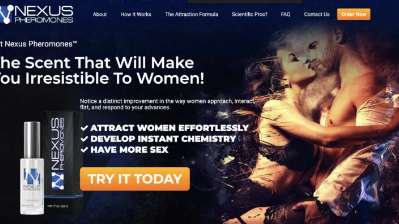Give a one-word or phrase response to the following question: What is the purpose of the product?

To attract women